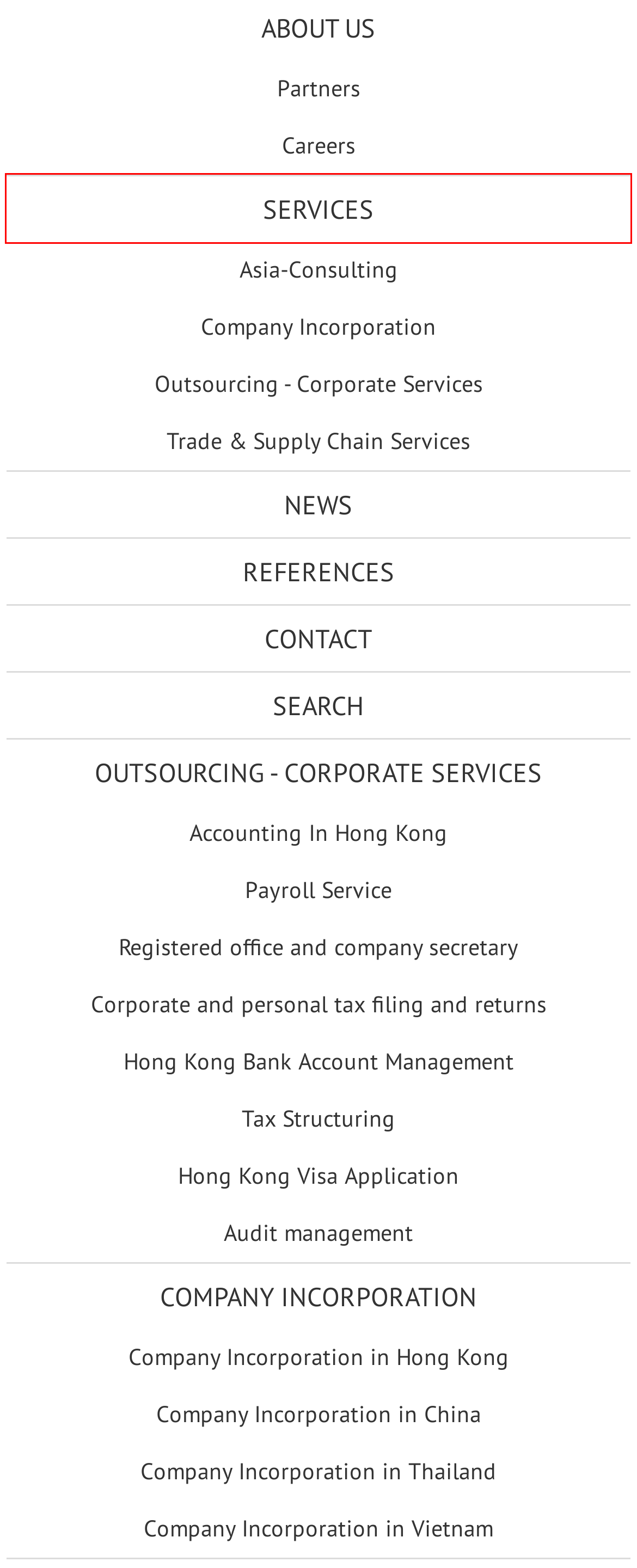You have a screenshot of a webpage, and a red bounding box highlights an element. Select the webpage description that best fits the new page after clicking the element within the bounding box. Options are:
A. Outsourcing - Corporate Services - Kayro Solutions Ltd.
B. Trade & Supply Chain Services - Kayro Solutions Ltd.
C. Careers - Kayro Solutions Ltd.
D. Services - Kayro Solutions Ltd.
E. Company Incorporation in Vietnam - Kayro Solutions Ltd.
F. Partners - Kayro Solutions Ltd.
G. Hong Kong Visa Application - Kayro Solutions Ltd.
H. Company Incorporation in Thailand - Kayro Solutions Ltd.

D